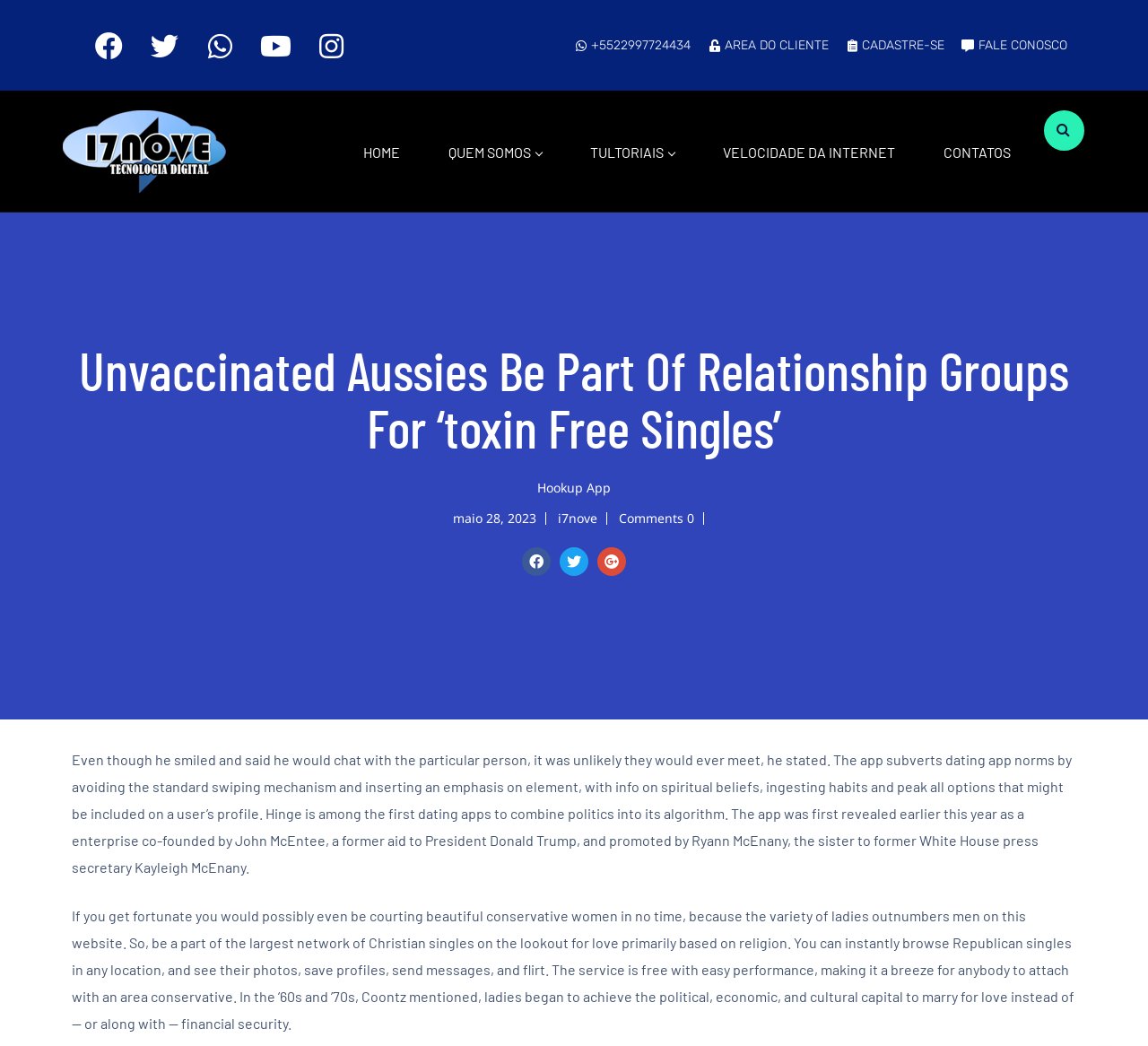Based on the image, give a detailed response to the question: What is the name of the dating app mentioned on the webpage?

I read the static text elements on the webpage and found that the article mentions a dating app called Hinge, which is one of the first dating apps to integrate politics into its algorithm.